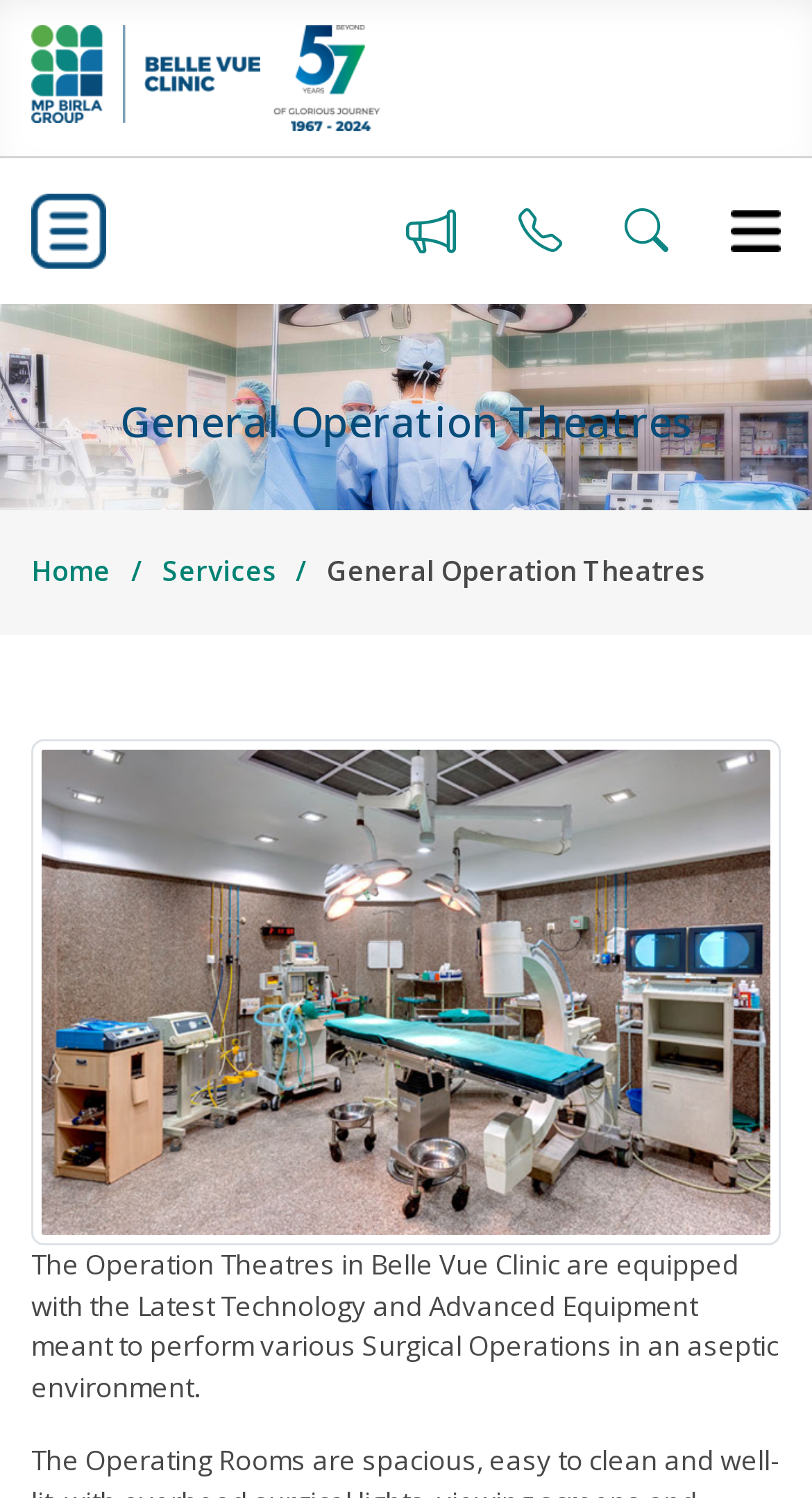Based on the element description Services, identify the bounding box of the UI element in the given webpage screenshot. The coordinates should be in the format (top-left x, top-left y, bottom-right x, bottom-right y) and must be between 0 and 1.

[0.2, 0.369, 0.338, 0.394]